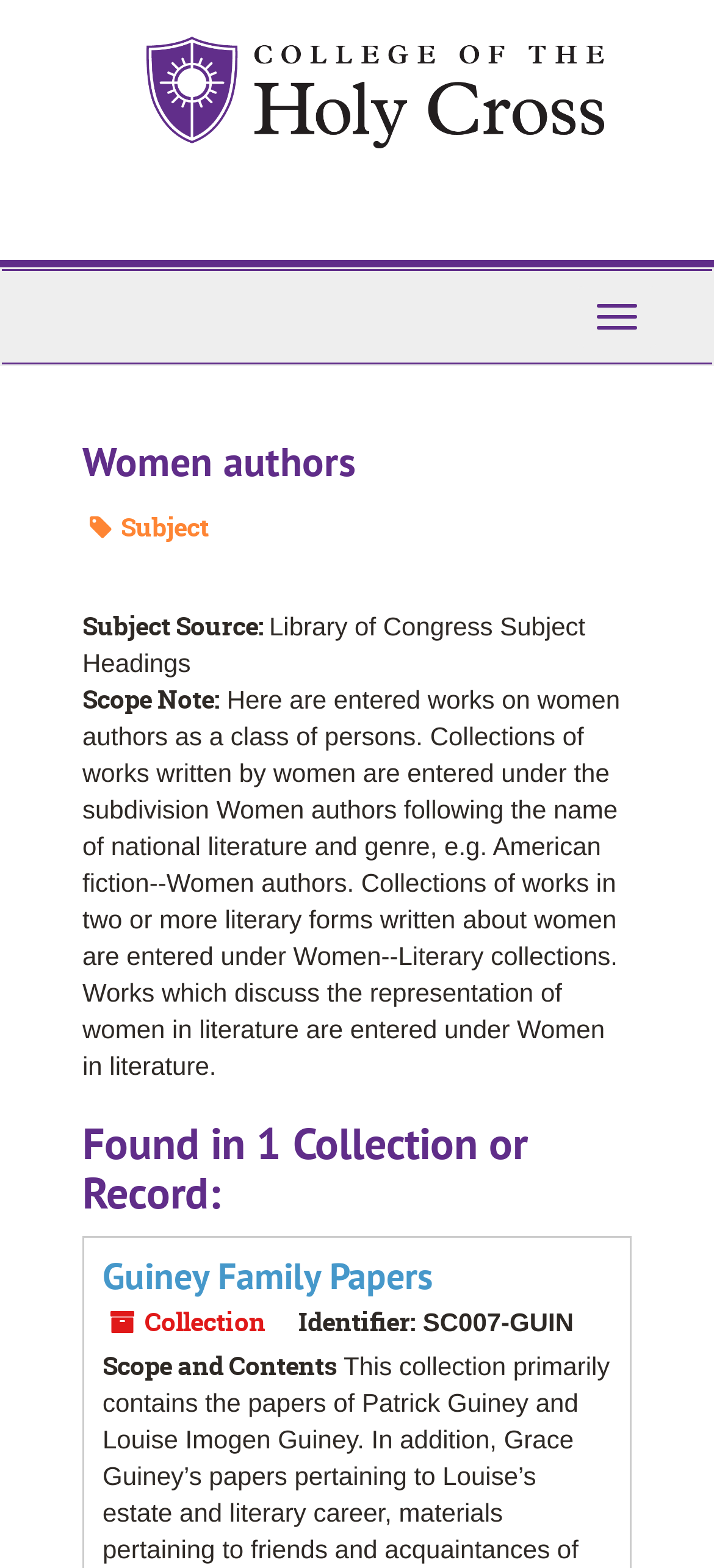Identify the bounding box for the UI element described as: "alt="College of the Holy Cross"". Ensure the coordinates are four float numbers between 0 and 1, formatted as [left, top, right, bottom].

[0.205, 0.048, 0.846, 0.067]